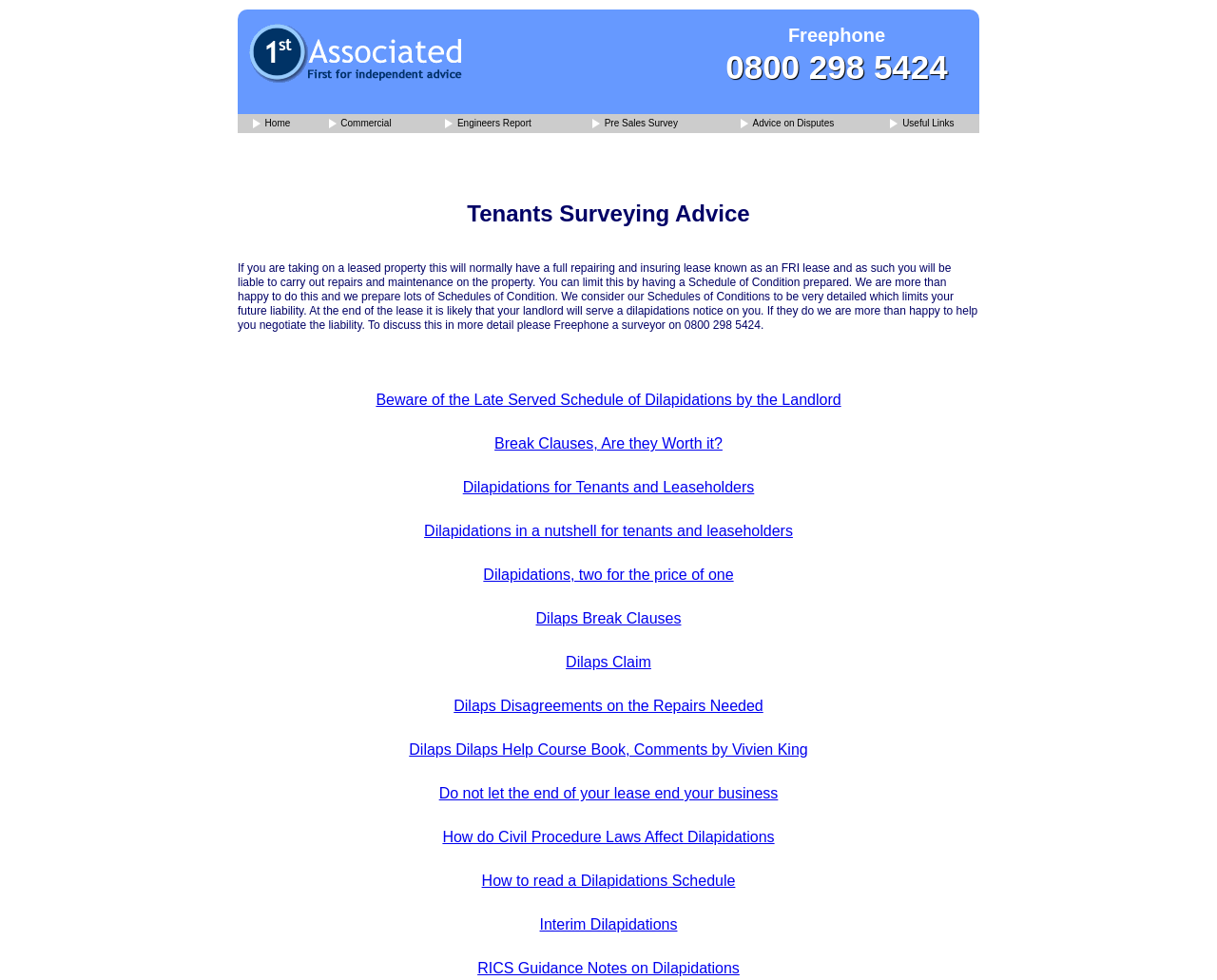Extract the bounding box coordinates for the HTML element that matches this description: "Dilapidations for Tenants and Leaseholders". The coordinates should be four float numbers between 0 and 1, i.e., [left, top, right, bottom].

[0.38, 0.489, 0.62, 0.506]